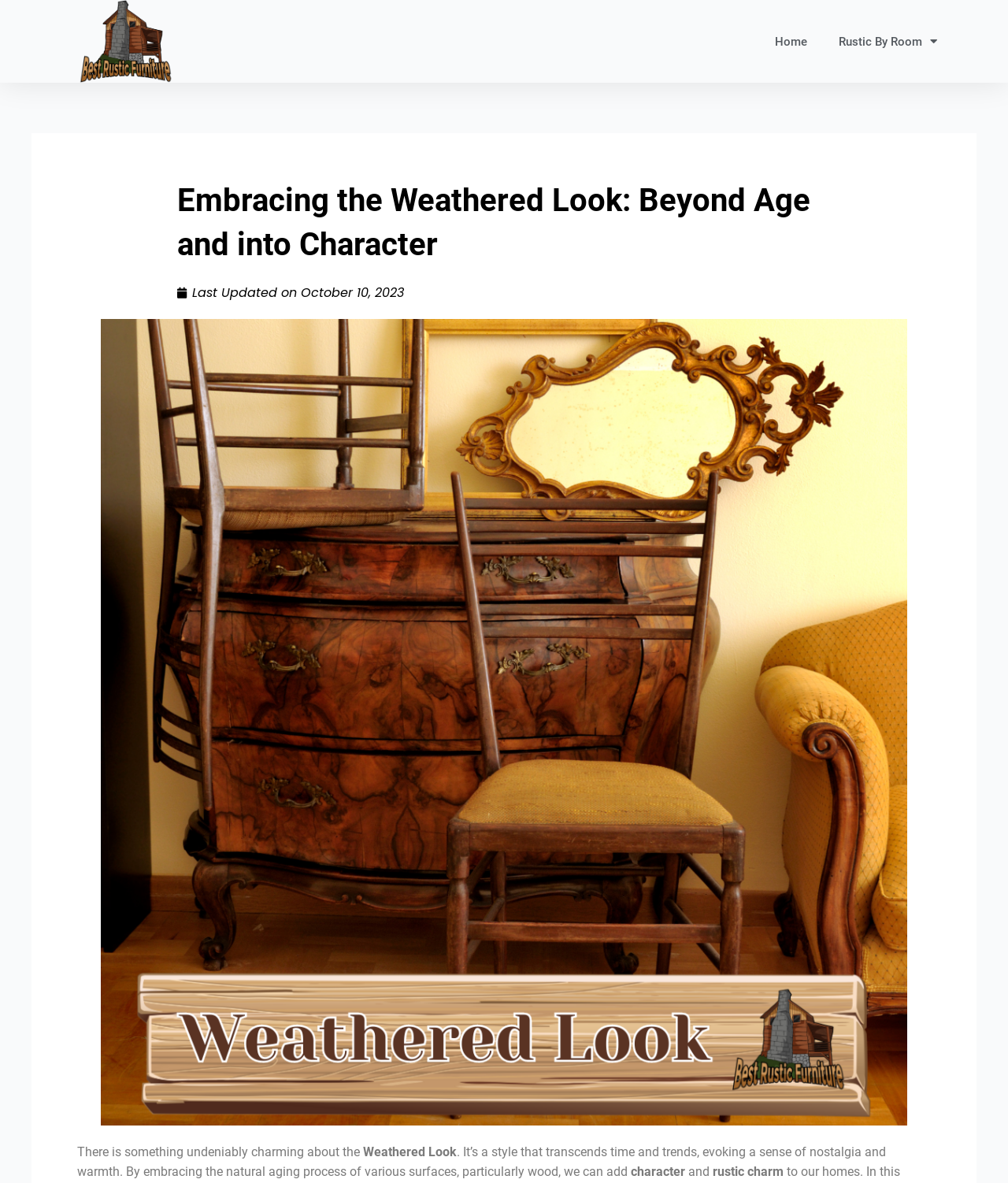What style is being discussed?
Provide an in-depth answer to the question, covering all aspects.

The webpage is discussing the Weathered Look style, which is described as a style that transcends time and trends, evoking a sense of nostalgia and warmth.